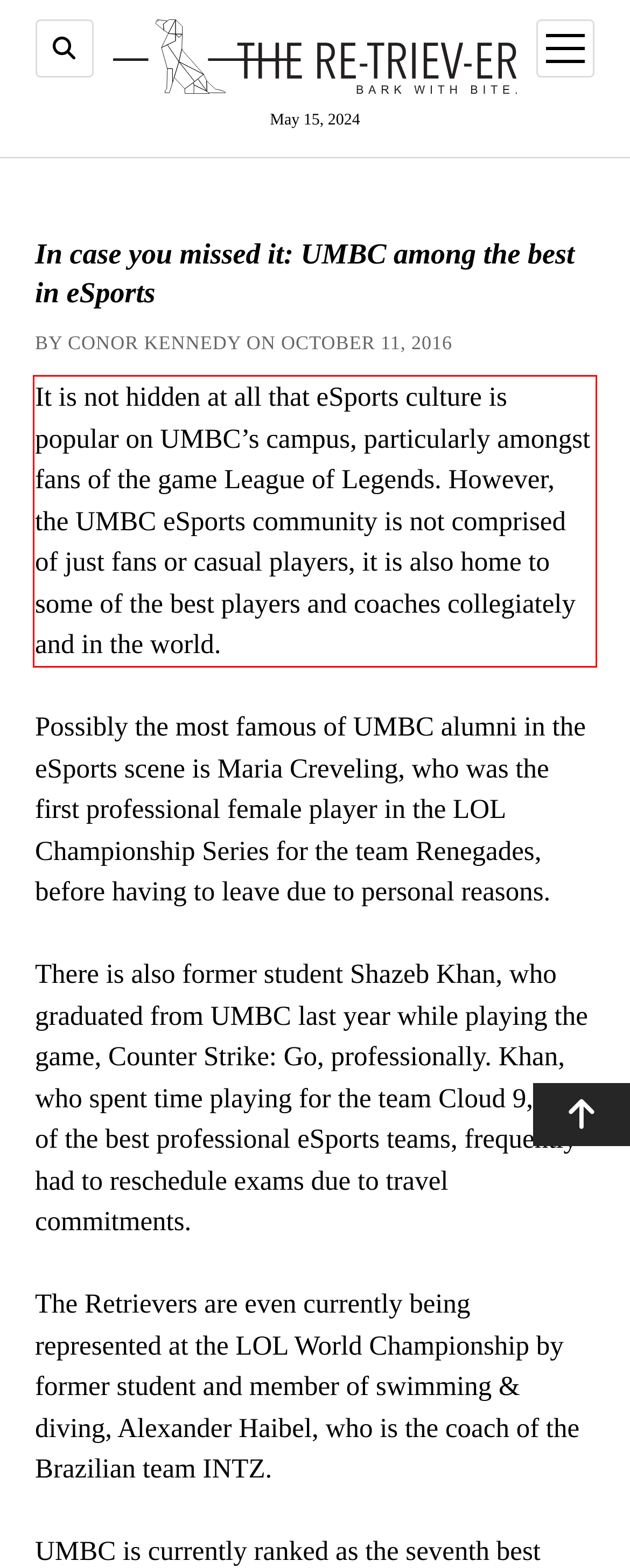Look at the screenshot of the webpage, locate the red rectangle bounding box, and generate the text content that it contains.

It is not hidden at all that eSports culture is popular on UMBC’s campus, particularly amongst fans of the game League of Legends. However, the UMBC eSports community is not comprised of just fans or casual players, it is also home to some of the best players and coaches collegiately and in the world.